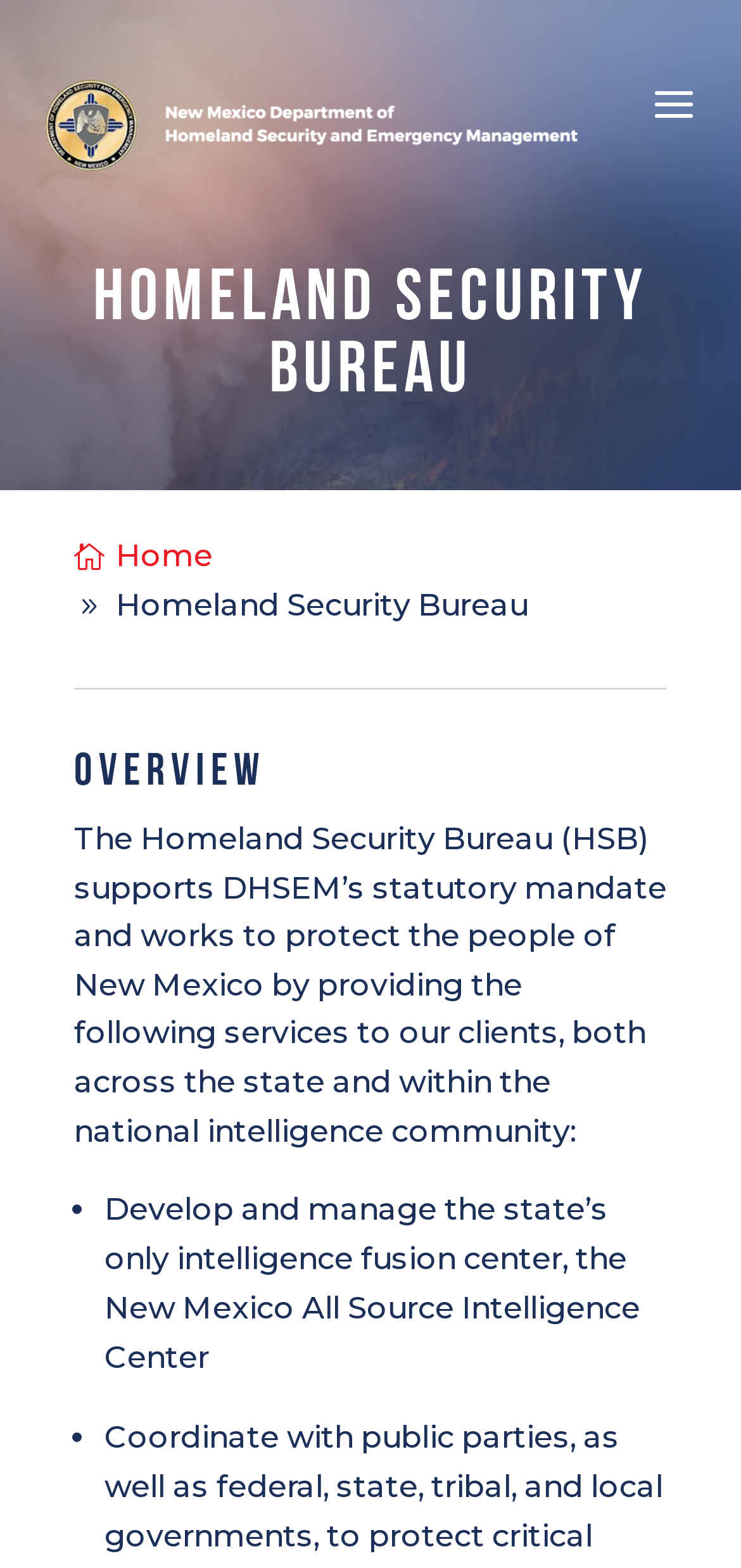How many services are provided by the Homeland Security Bureau?
Based on the image, answer the question in a detailed manner.

I found the answer by looking at the ListMarkers and the corresponding StaticText elements that describe the services provided by the Homeland Security Bureau. There are at least two services mentioned, which are developing and managing the state's only intelligence fusion center, and another service that is not specified.